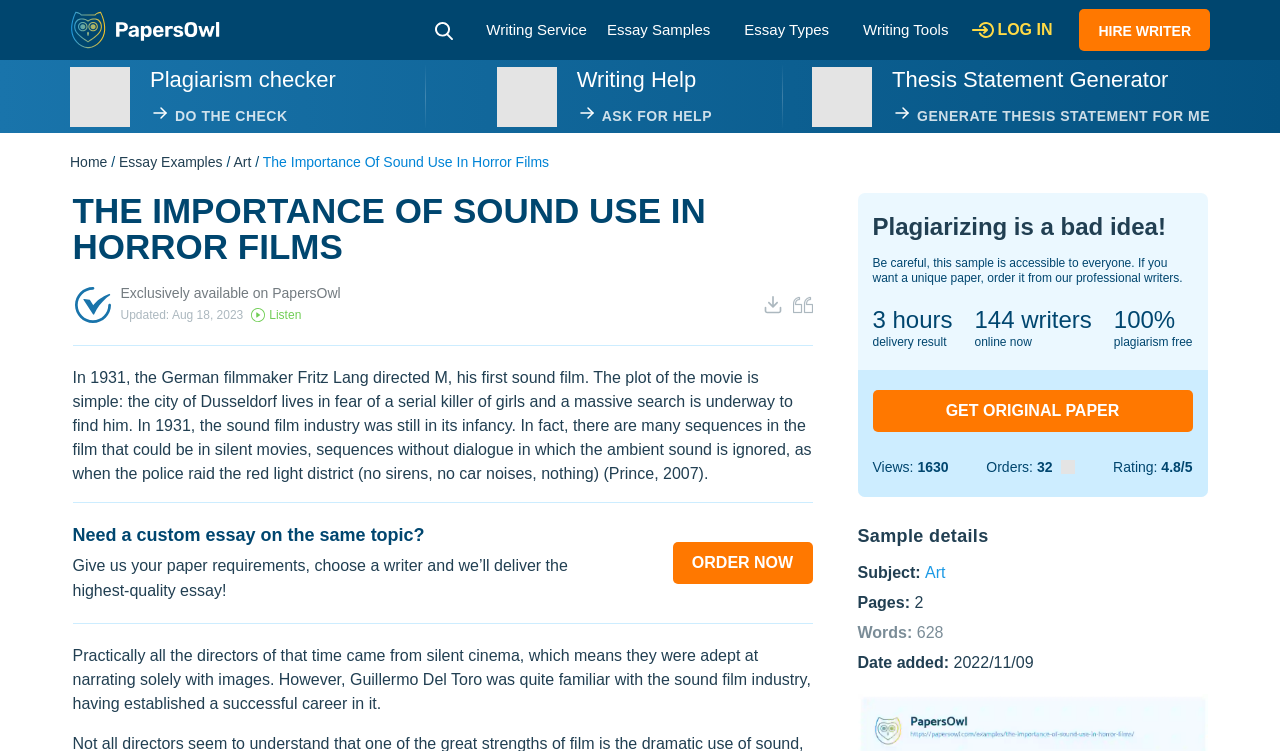Identify the bounding box coordinates of the clickable region required to complete the instruction: "Get writing help". The coordinates should be given as four float numbers within the range of 0 and 1, i.e., [left, top, right, bottom].

[0.451, 0.089, 0.544, 0.123]